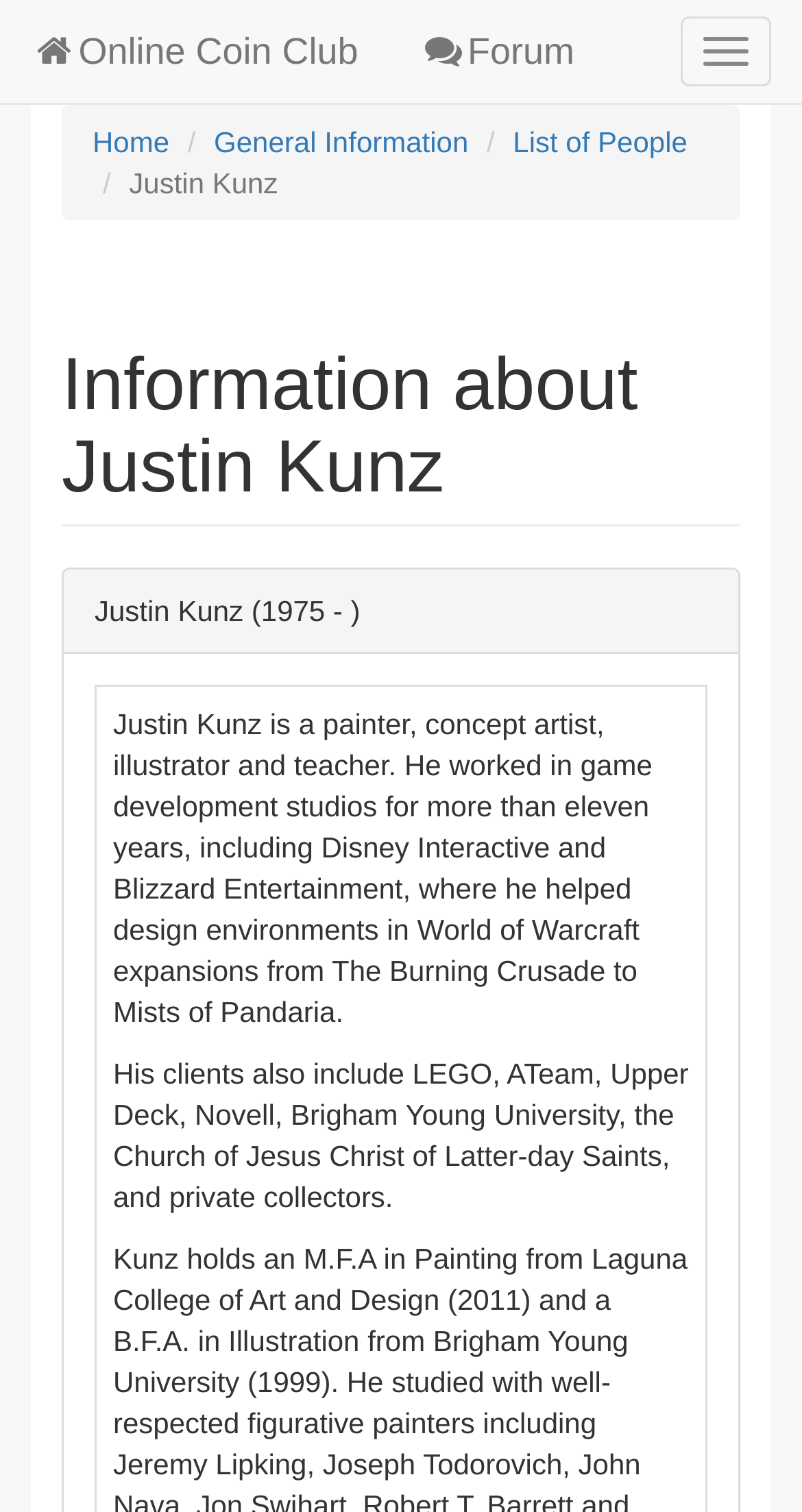Identify the bounding box coordinates of the HTML element based on this description: "General Information".

[0.267, 0.083, 0.584, 0.105]